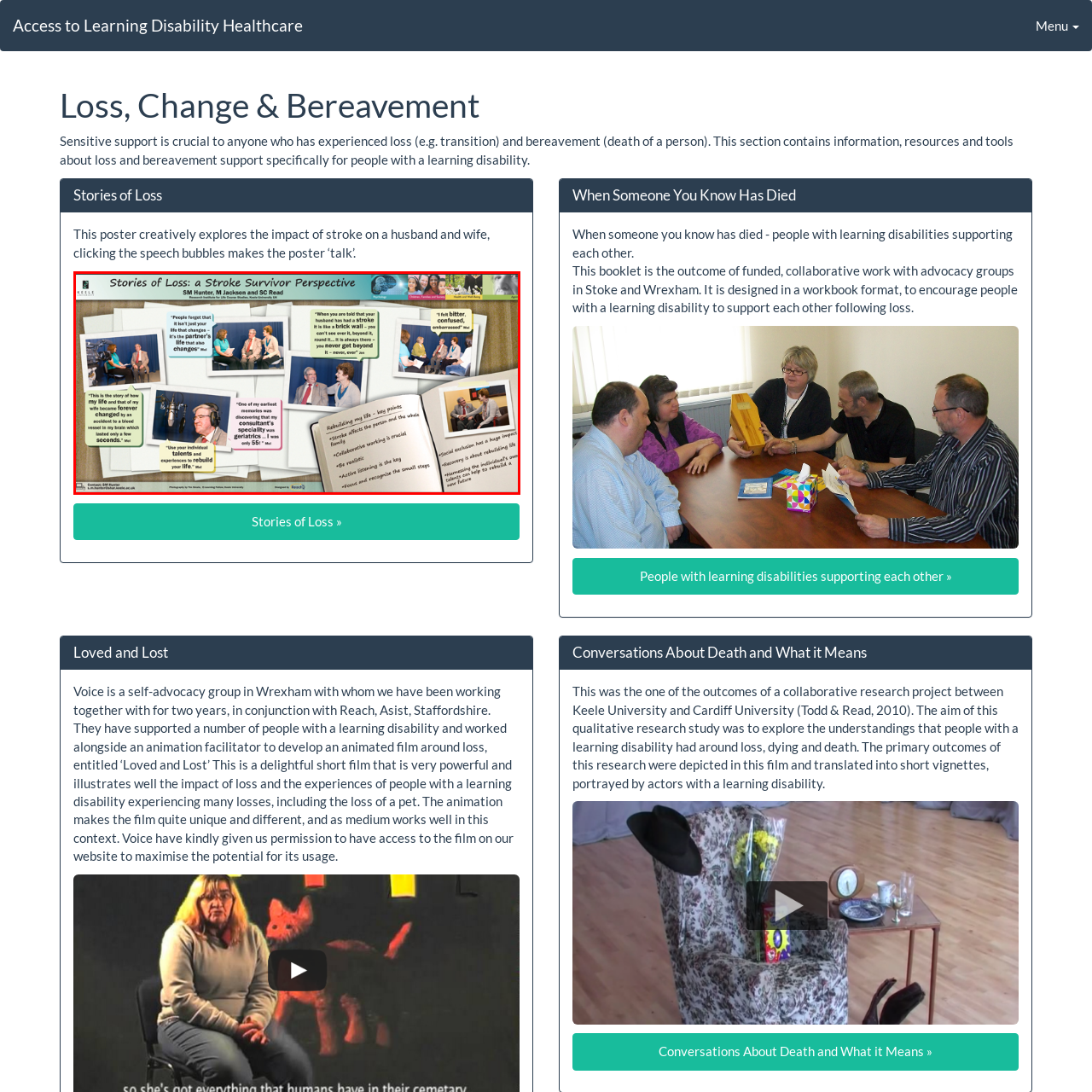How are individual stories shared in the poster?
Please observe the details within the red bounding box in the image and respond to the question with a detailed explanation based on what you see.

According to the caption, individual stories are shared through a series of speech bubbles, which offer viewers a glimpse into the unique perspectives of stroke survivors and the ways they navigate their relationships and lives post-stroke.